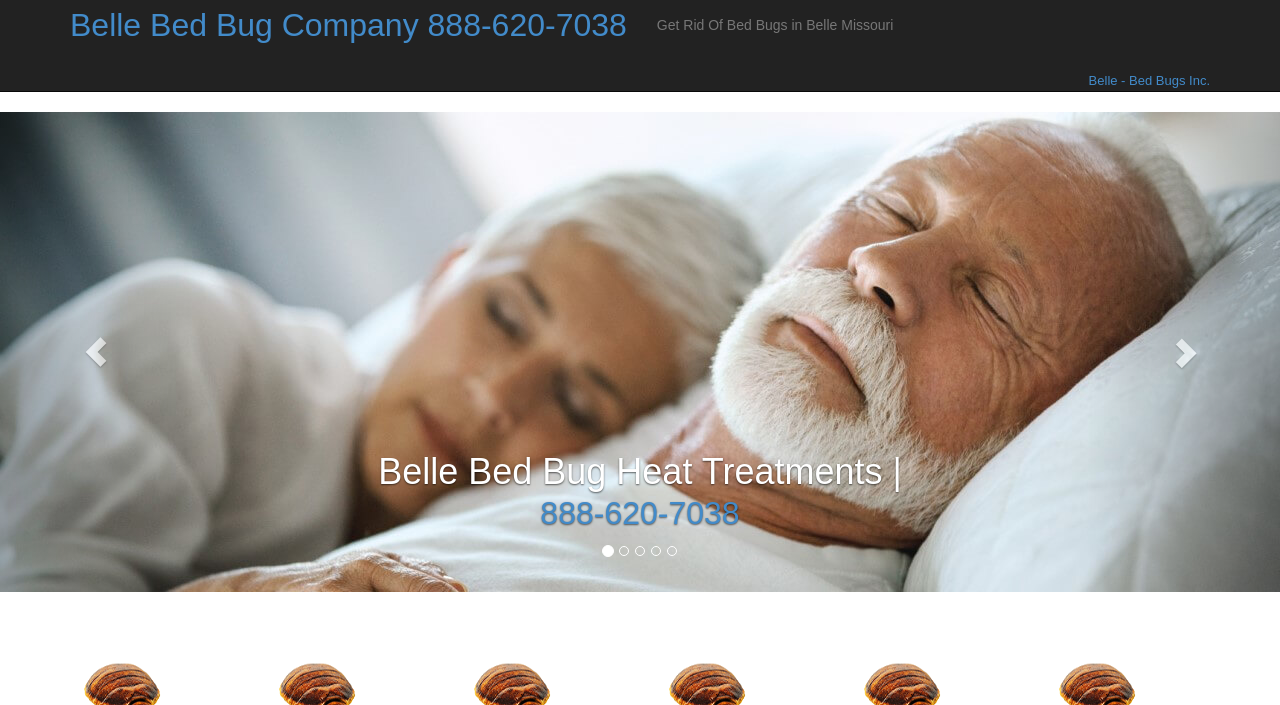Determine the bounding box coordinates for the UI element described. Format the coordinates as (top-left x, top-left y, bottom-right x, bottom-right y) and ensure all values are between 0 and 1. Element description: 888-620-7038

[0.422, 0.696, 0.578, 0.755]